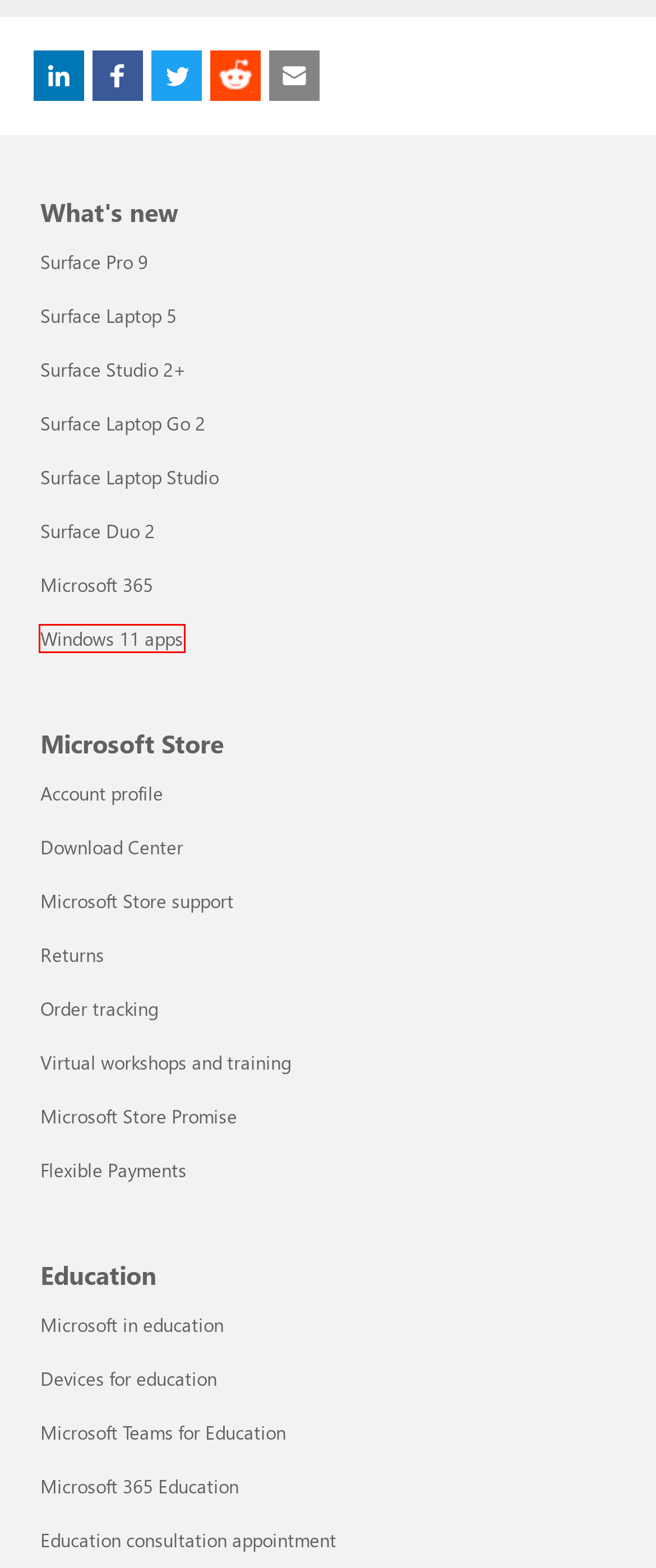Evaluate the webpage screenshot and identify the element within the red bounding box. Select the webpage description that best fits the new webpage after clicking the highlighted element. Here are the candidates:
A. Home - Microsoft Community Hub
B. Customize Your Computer: Windows 11 Apps | Microsoft
C. Technology Solutions for Schools | Microsoft Education
D. About Microsoft | Mission and Vision | Microsoft
E. Manage self-service purchases and trials (for admins) | Microsoft Learn
F. Microsoft Investor Relations - Home Page
G. Computers and Laptops for Schools | Microsoft Education
H. Microsoft Teams for Schools and Students | Microsoft Education

B